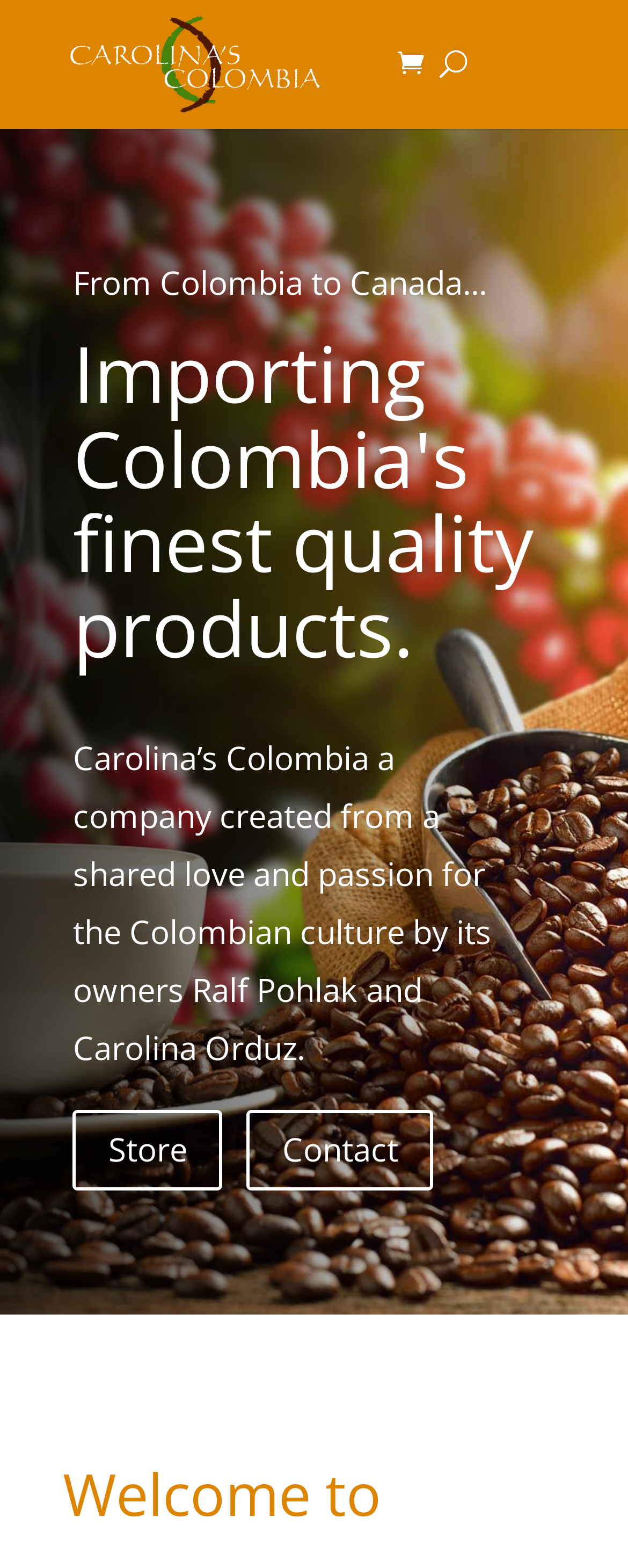What is the company name?
By examining the image, provide a one-word or phrase answer.

Carolina's Colombia